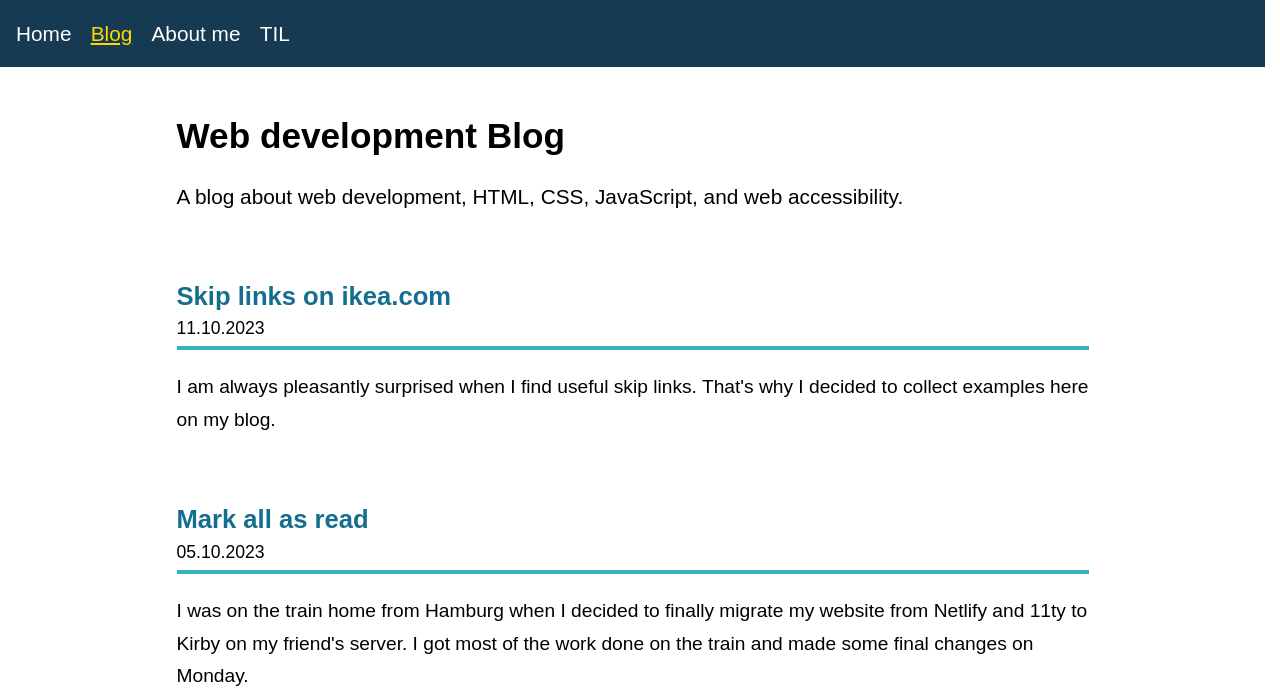Identify the bounding box for the UI element described as: "About me". The coordinates should be four float numbers between 0 and 1, i.e., [left, top, right, bottom].

[0.118, 0.032, 0.188, 0.065]